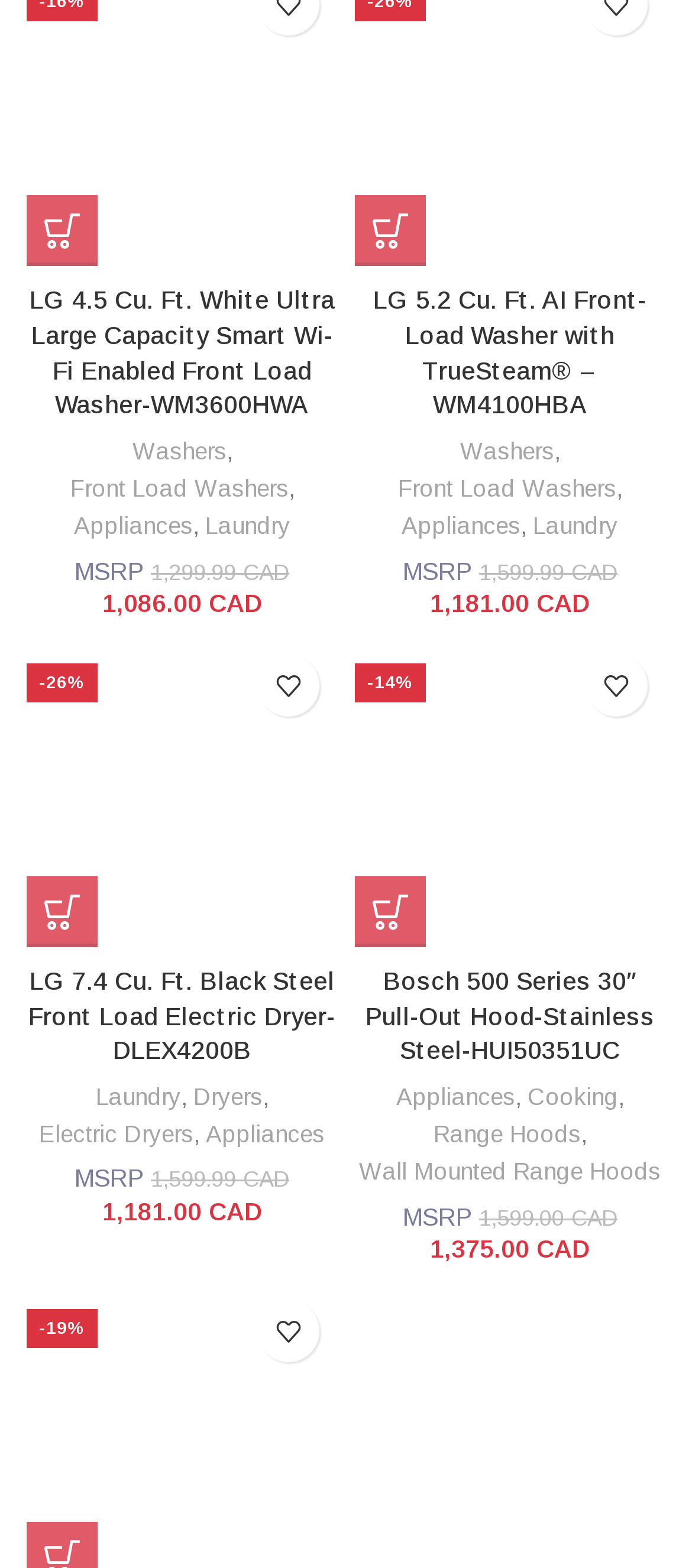How many products are listed on this page?
Answer the question with as much detail as possible.

I counted the number of 'Add to cart' links and headings that describe products, and there are three of them.